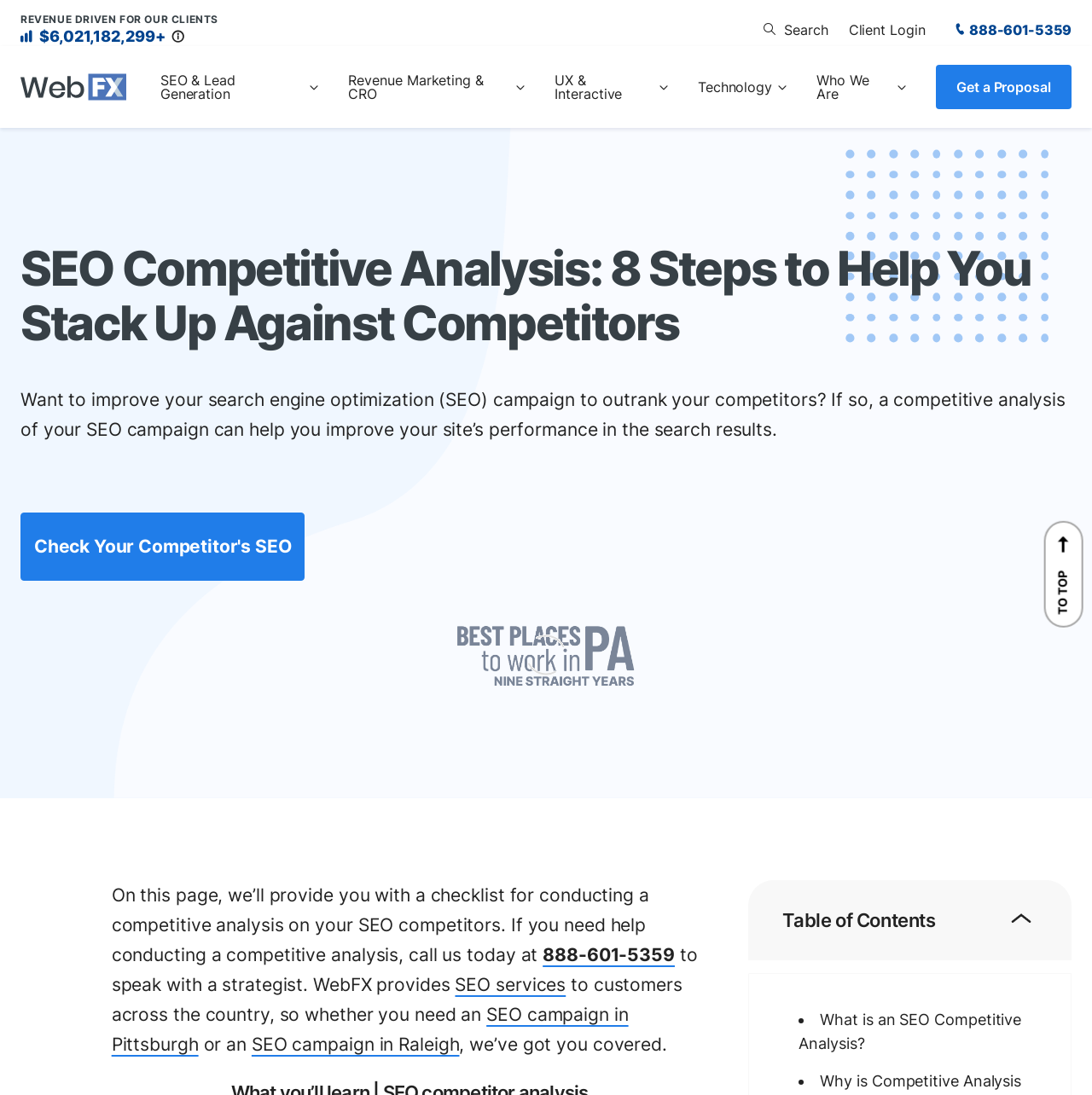Please use the details from the image to answer the following question comprehensively:
What is the purpose of conducting a competitive analysis?

I found the purpose of conducting a competitive analysis by reading the text on the webpage, which states 'a competitive analysis of your SEO campaign can help you improve your site’s performance in the search results'.